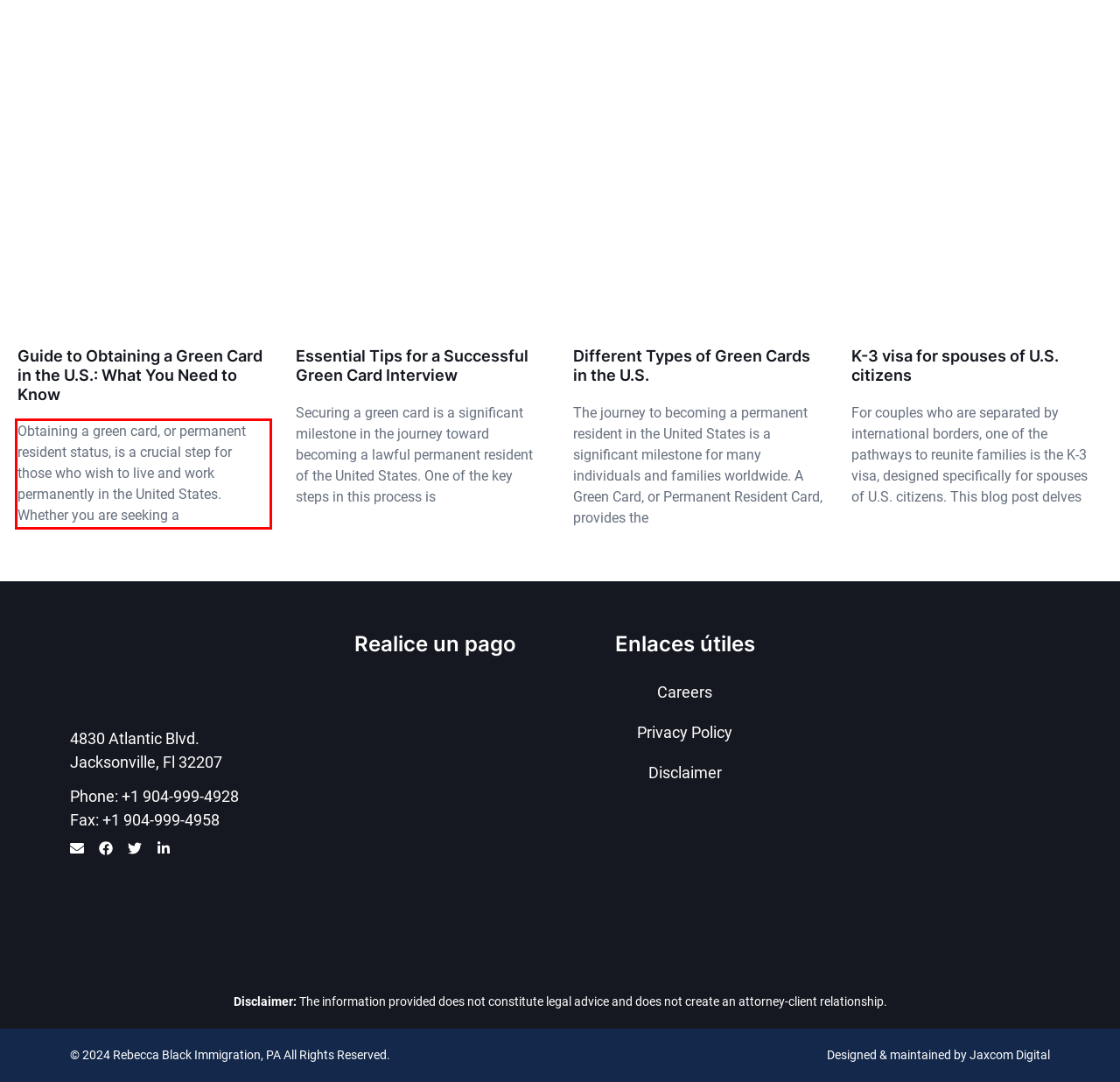The screenshot you have been given contains a UI element surrounded by a red rectangle. Use OCR to read and extract the text inside this red rectangle.

Obtaining a green card, or permanent resident status, is a crucial step for those who wish to live and work permanently in the United States. Whether you are seeking a